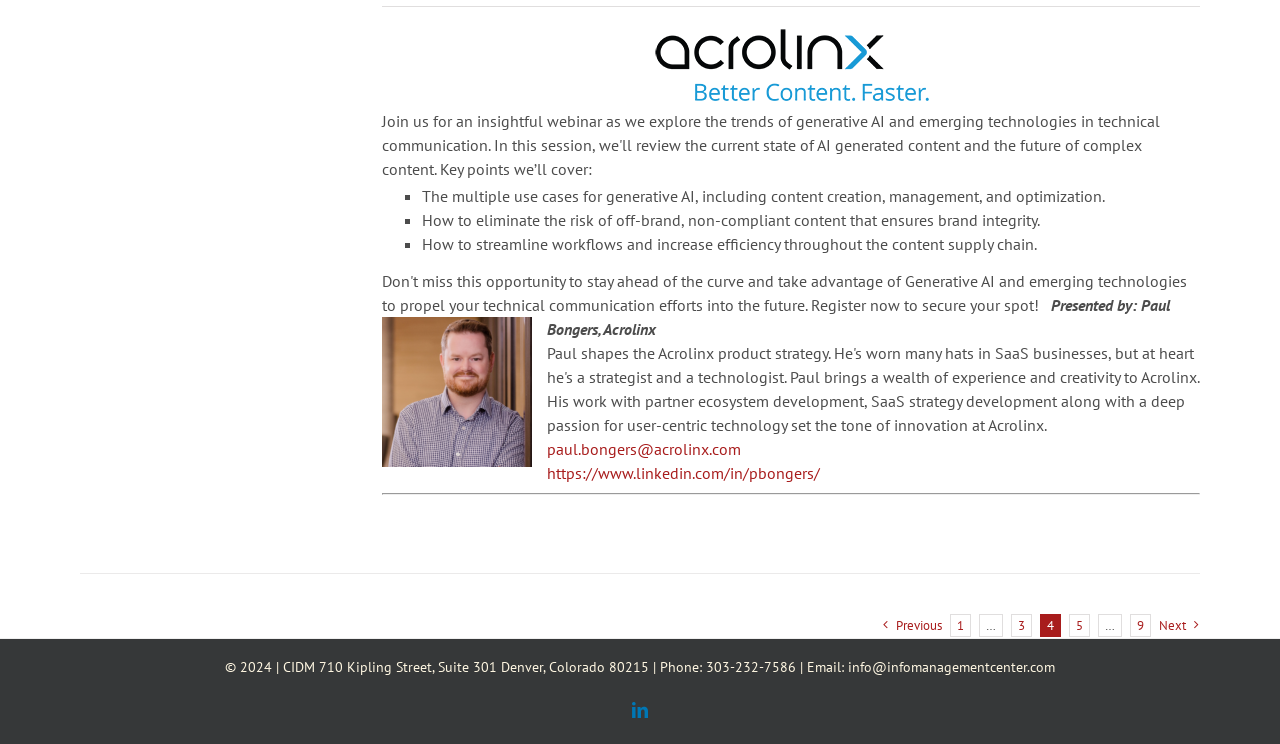What is the topic of the presentation?
Answer the question with a detailed and thorough explanation.

The topic of the presentation can be inferred from the static text elements on the webpage, which mention 'The multiple use cases for generative AI' and other related subtopics.